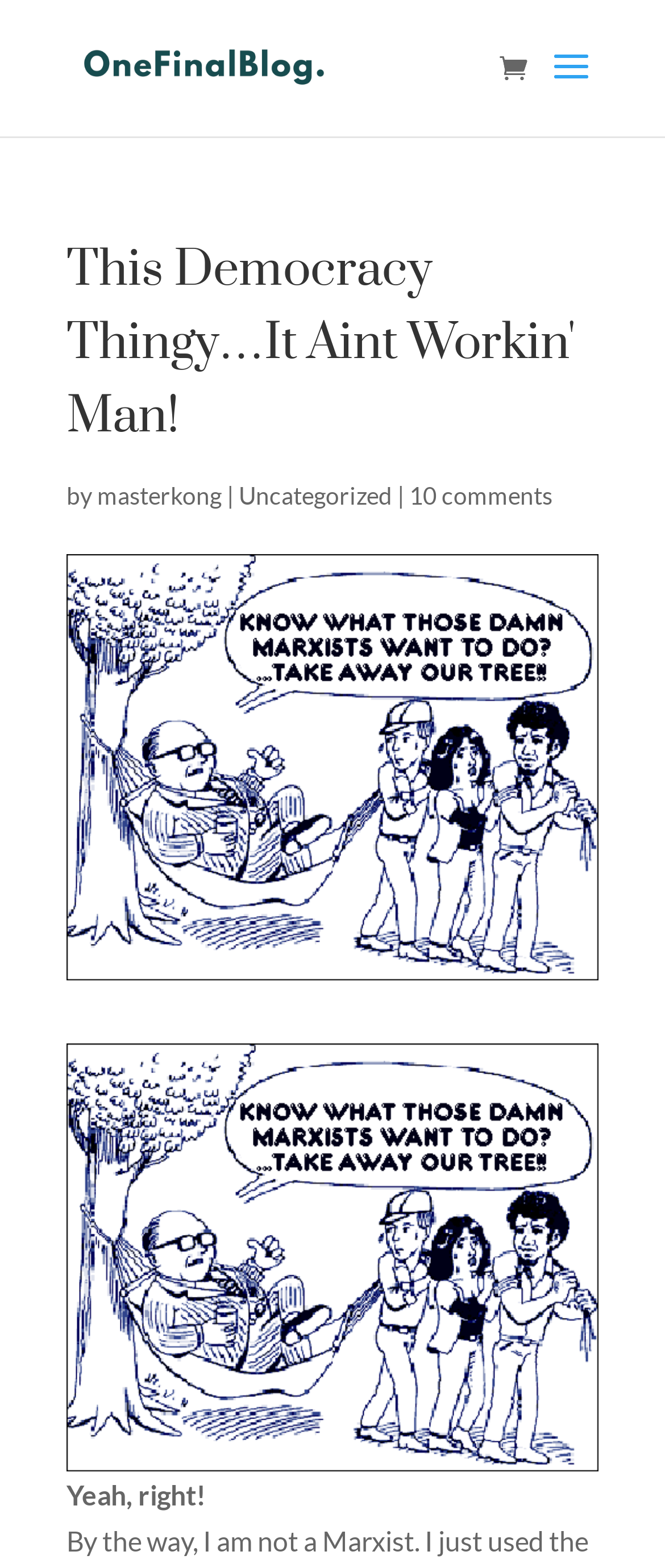Identify the main heading from the webpage and provide its text content.

This Democracy Thingy…It Aint Workin' Man!